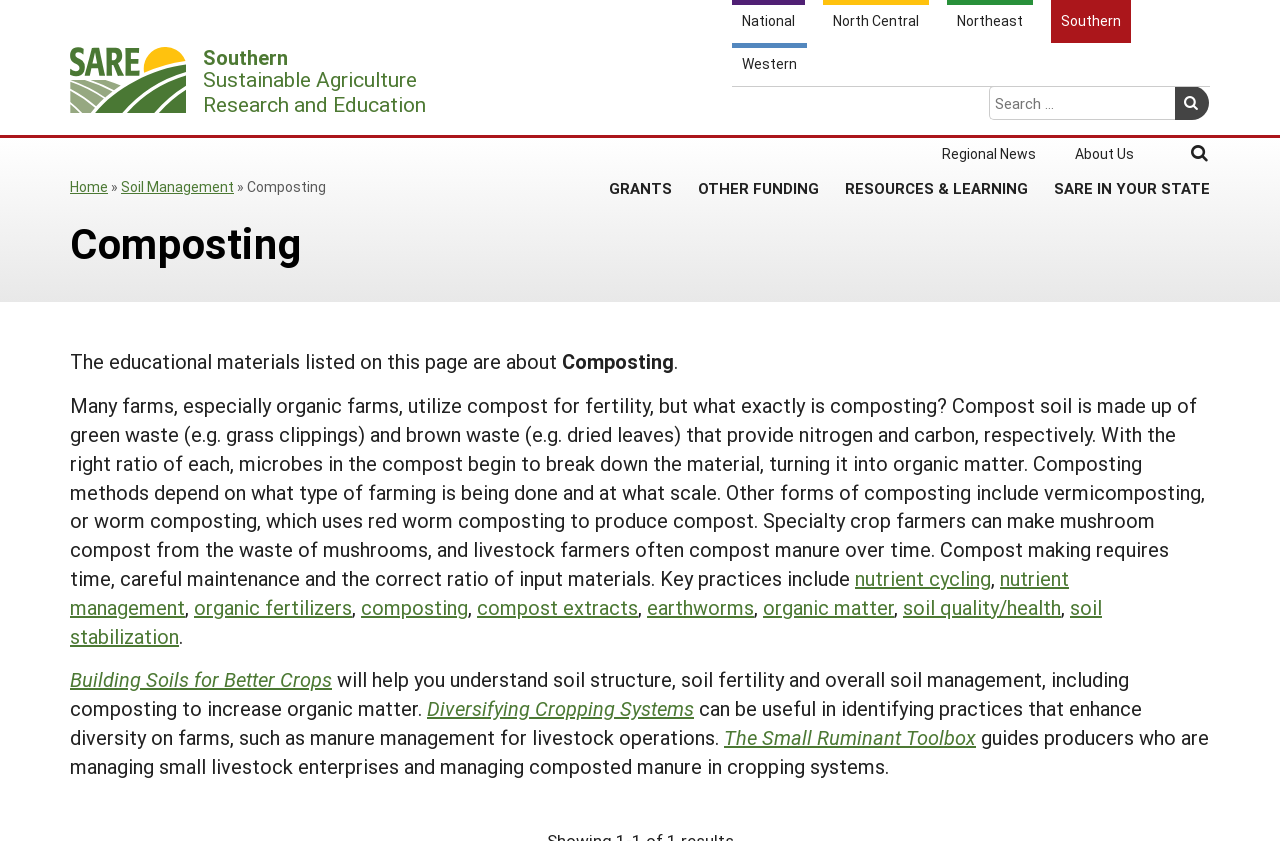Find the bounding box coordinates of the clickable element required to execute the following instruction: "Search for something". Provide the coordinates as four float numbers between 0 and 1, i.e., [left, top, right, bottom].

[0.773, 0.008, 0.945, 0.049]